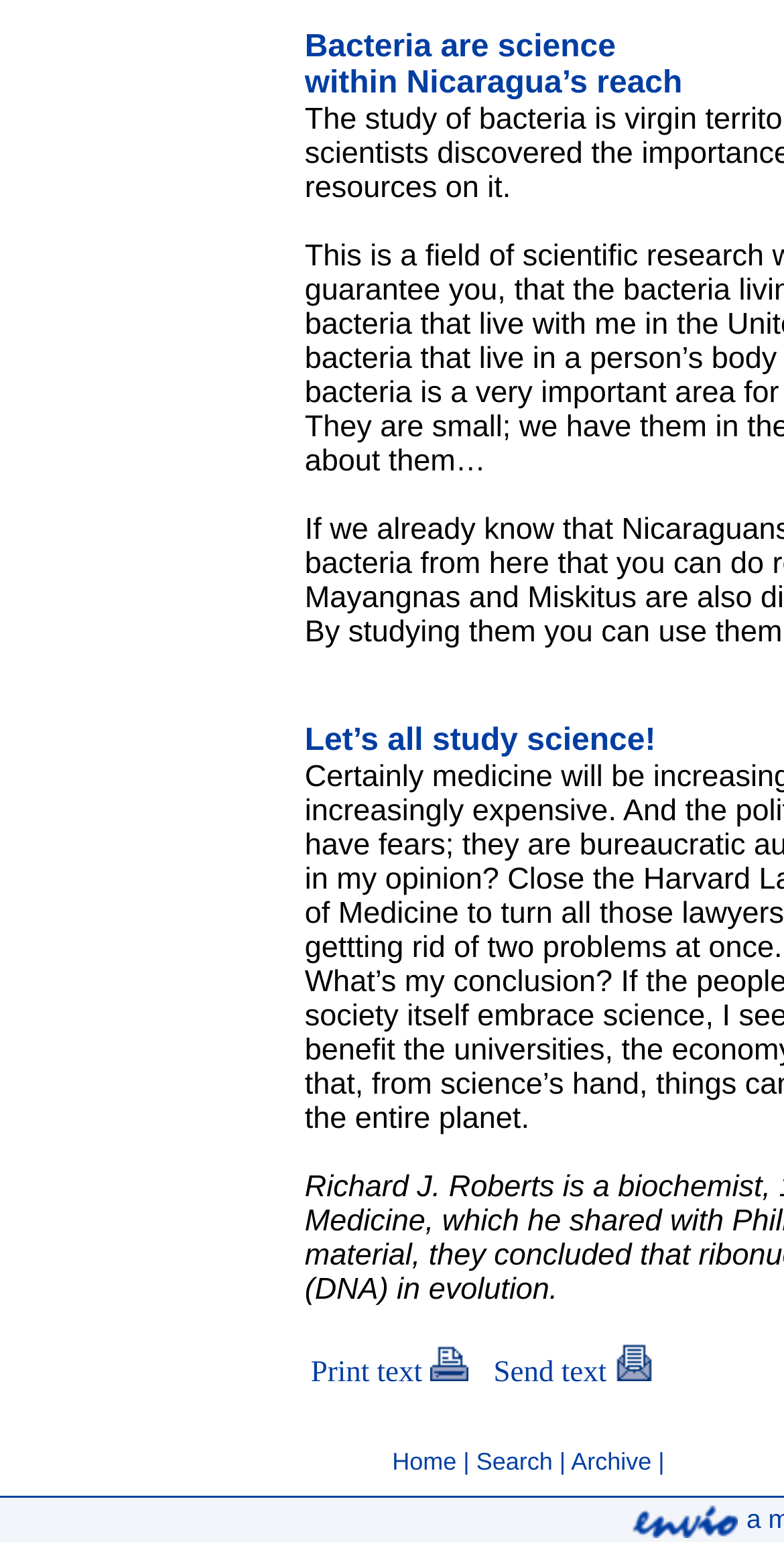Please find the bounding box coordinates in the format (top-left x, top-left y, bottom-right x, bottom-right y) for the given element description. Ensure the coordinates are floating point numbers between 0 and 1. Description: parent_node: Send text alt="Send text"

[0.784, 0.871, 0.833, 0.896]